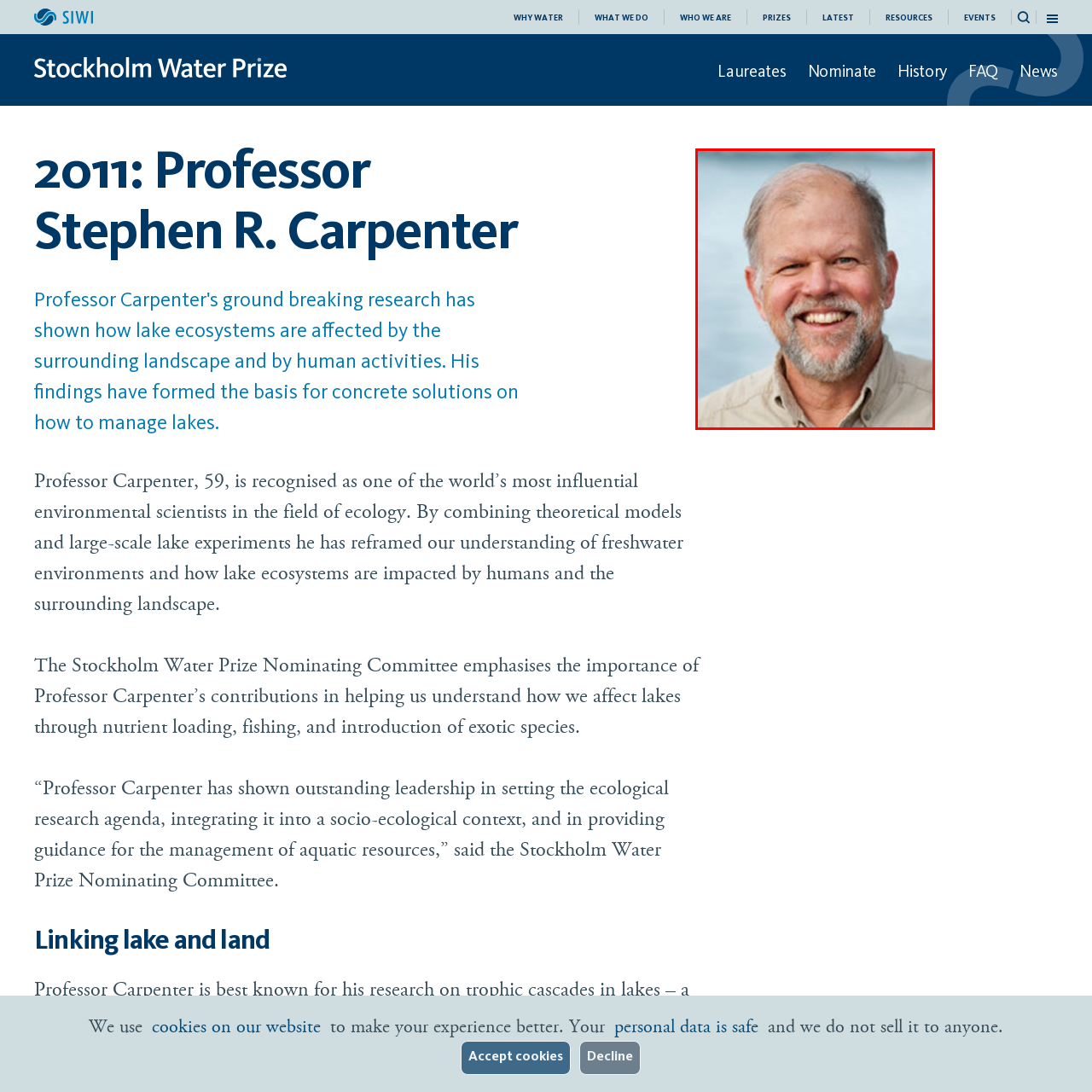Examine the segment of the image contained within the black box and respond comprehensively to the following question, based on the visual content: 
What award did Professor Carpenter receive in 2011?

According to the caption, Professor Carpenter was honored with the Stockholm Water Prize in 2011 for his leadership and significant insights into managing aquatic resources and the ecological research agenda.